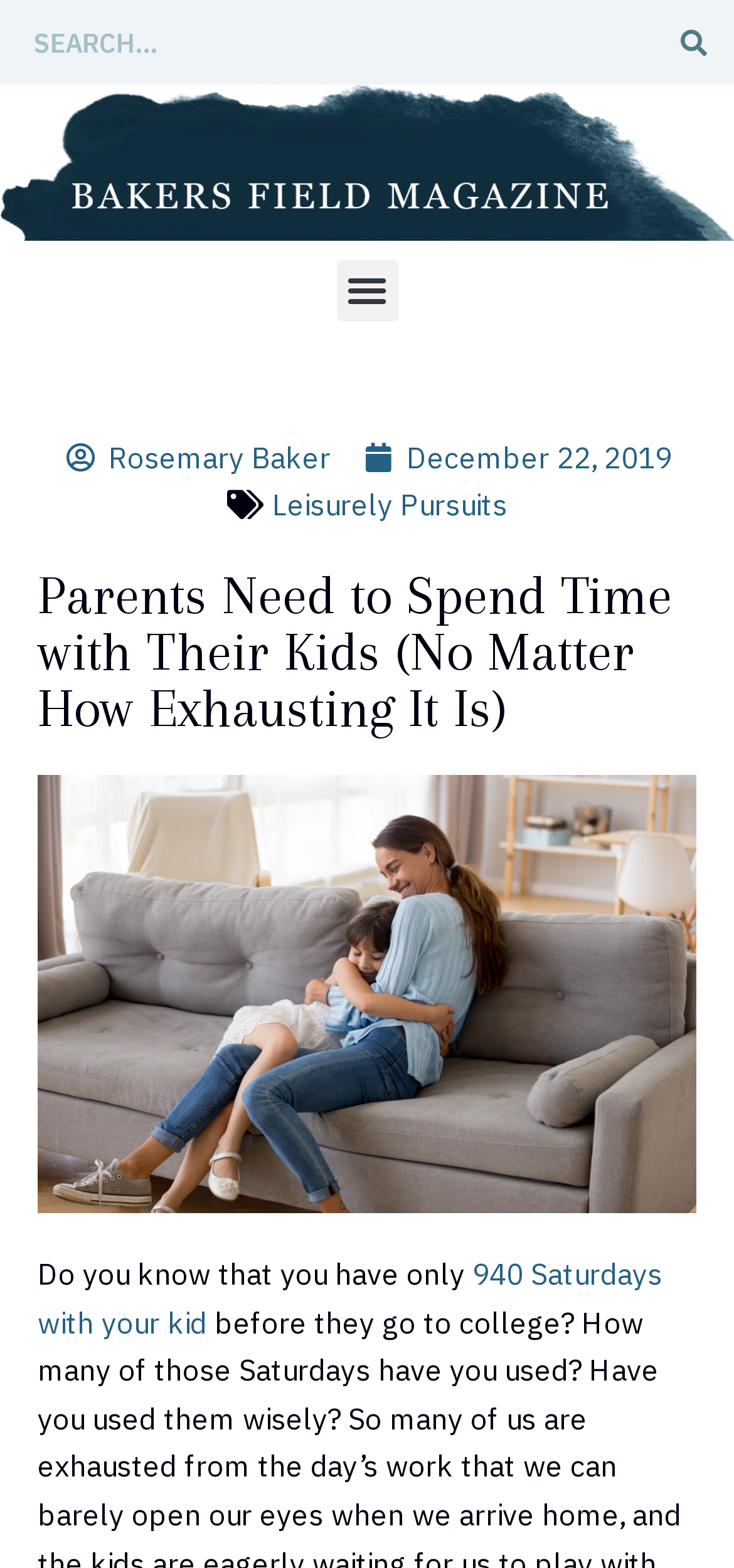Explain the webpage in detail.

The webpage is an article from Bakers Field Magazine, titled "Spending More Time with Your Child Has More Benefits Than You Can Imagine". At the top, there is a search bar with a search button on the right side, accompanied by a "Search" label. Below the search bar, there is a menu toggle button.

The main content of the article starts with a heading that reads "Parents Need to Spend Time with Their Kids (No Matter How Exhausting It Is)". Below the heading, there is a large image depicting a mother-daughter bonding moment. 

To the left of the image, there is a paragraph of text that starts with "Do you know that you have only..." and includes a link to "940 Saturdays with your kid". Above the image, there are three links: "Rosemary Baker", "December 22, 2019", and "Leisurely Pursuits". The "December 22, 2019" link has a time element associated with it.